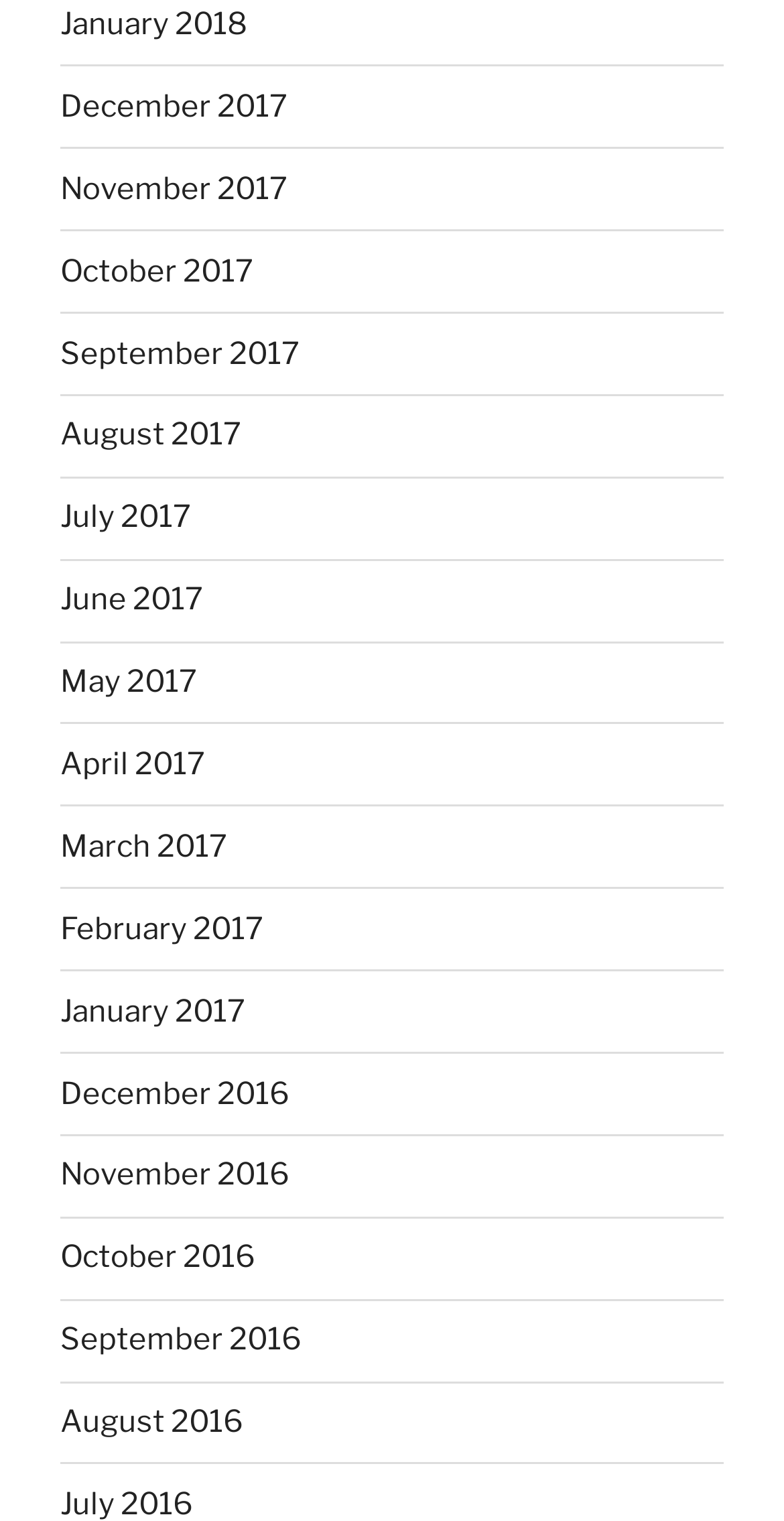Please locate the bounding box coordinates of the region I need to click to follow this instruction: "view January 2018".

[0.077, 0.004, 0.315, 0.028]